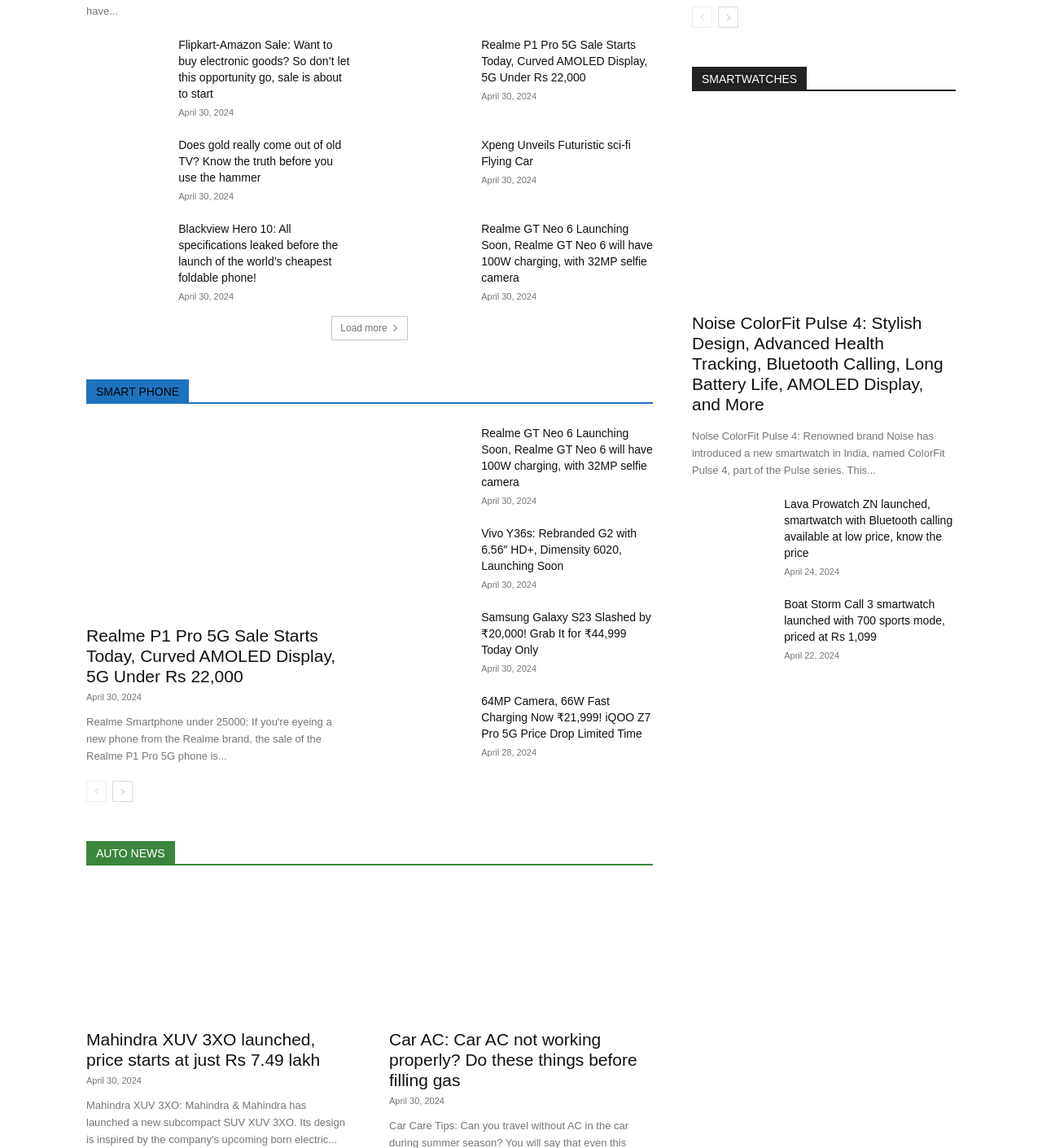Bounding box coordinates are specified in the format (top-left x, top-left y, bottom-right x, bottom-right y). All values are floating point numbers bounded between 0 and 1. Please provide the bounding box coordinate of the region this sentence describes: aria-label="next-page"

[0.108, 0.68, 0.127, 0.699]